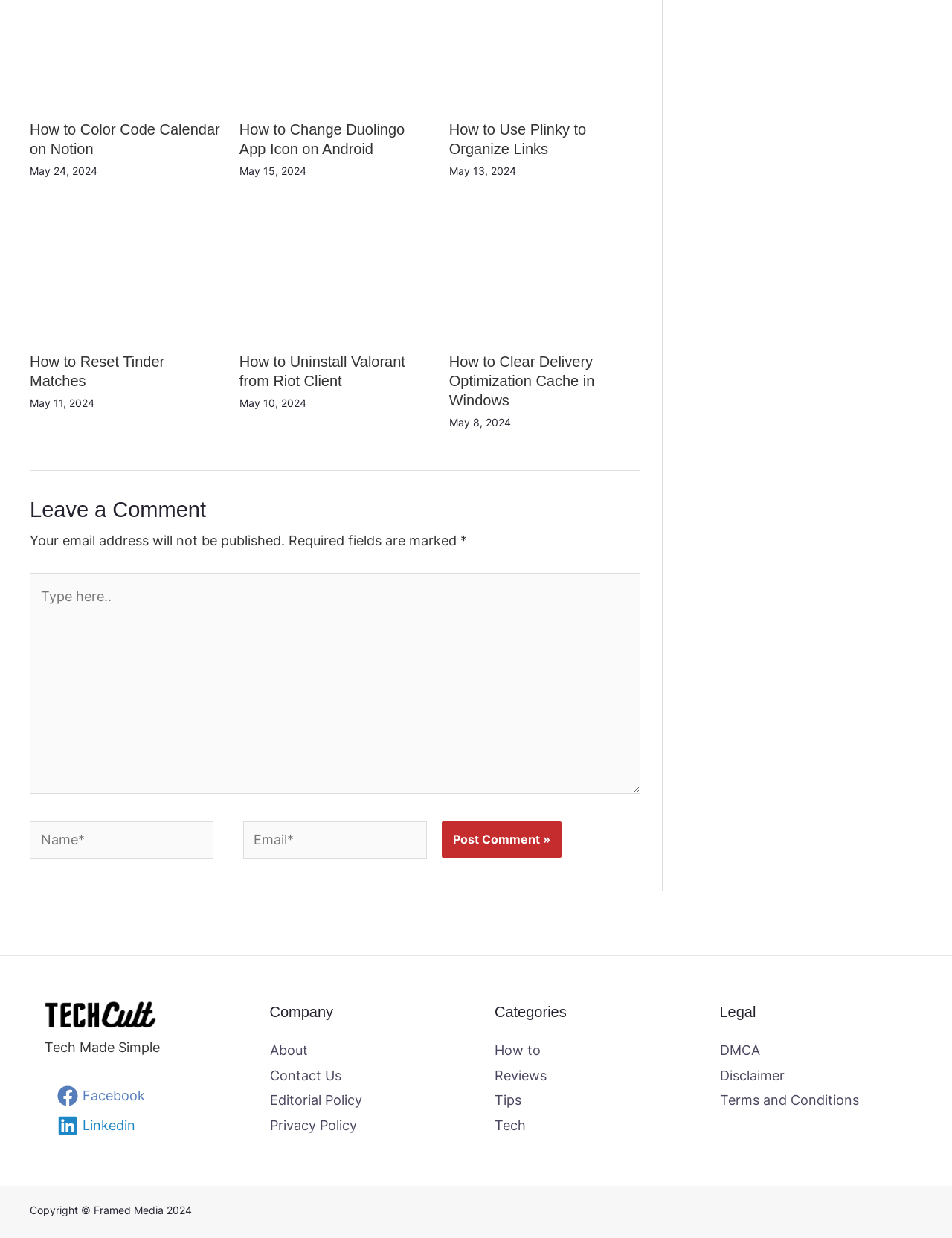Based on the visual content of the image, answer the question thoroughly: What is the topic of the first article?

The first article is about 'How to Color Code Calendar on Notion' as indicated by the heading and link text.